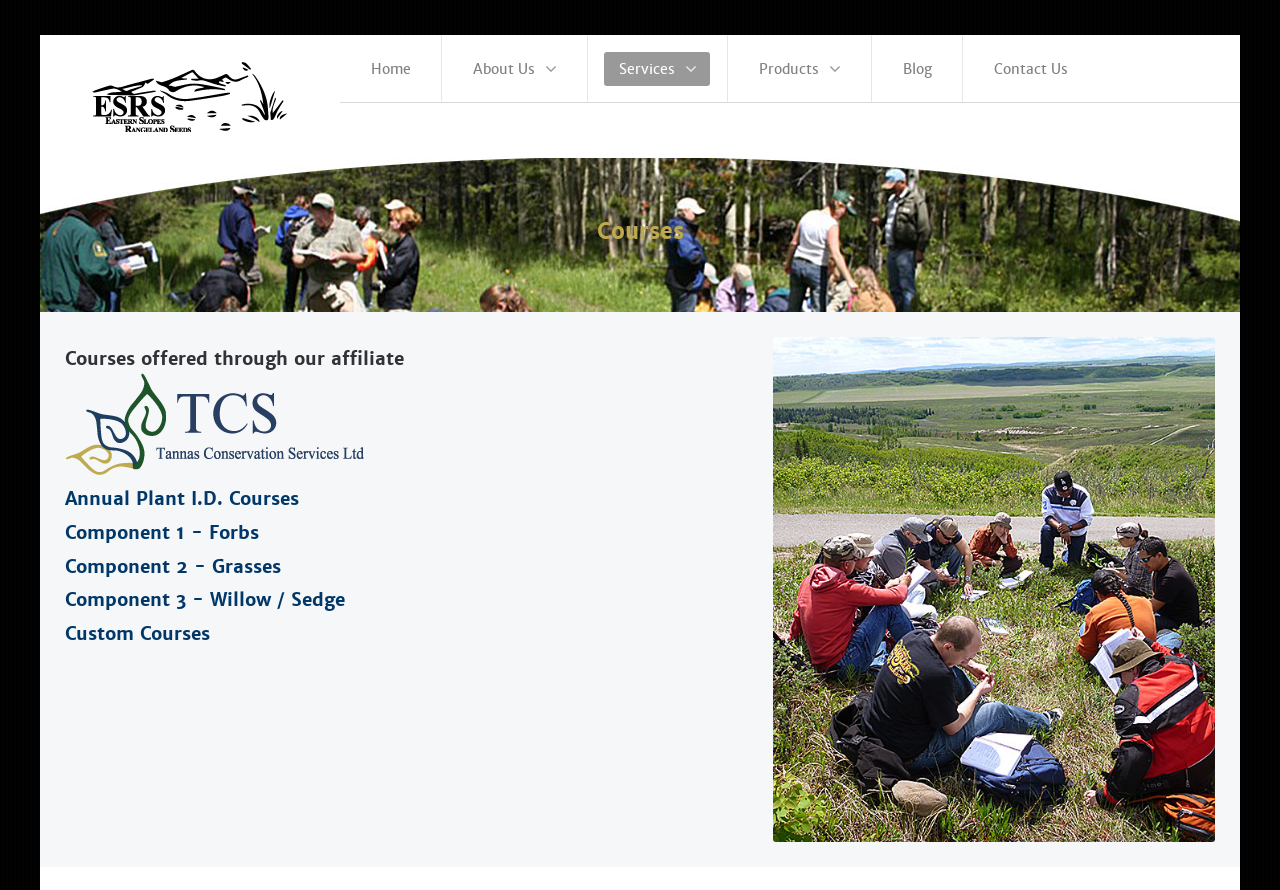Please locate the bounding box coordinates of the element's region that needs to be clicked to follow the instruction: "go to home page". The bounding box coordinates should be provided as four float numbers between 0 and 1, i.e., [left, top, right, bottom].

[0.266, 0.04, 0.345, 0.113]